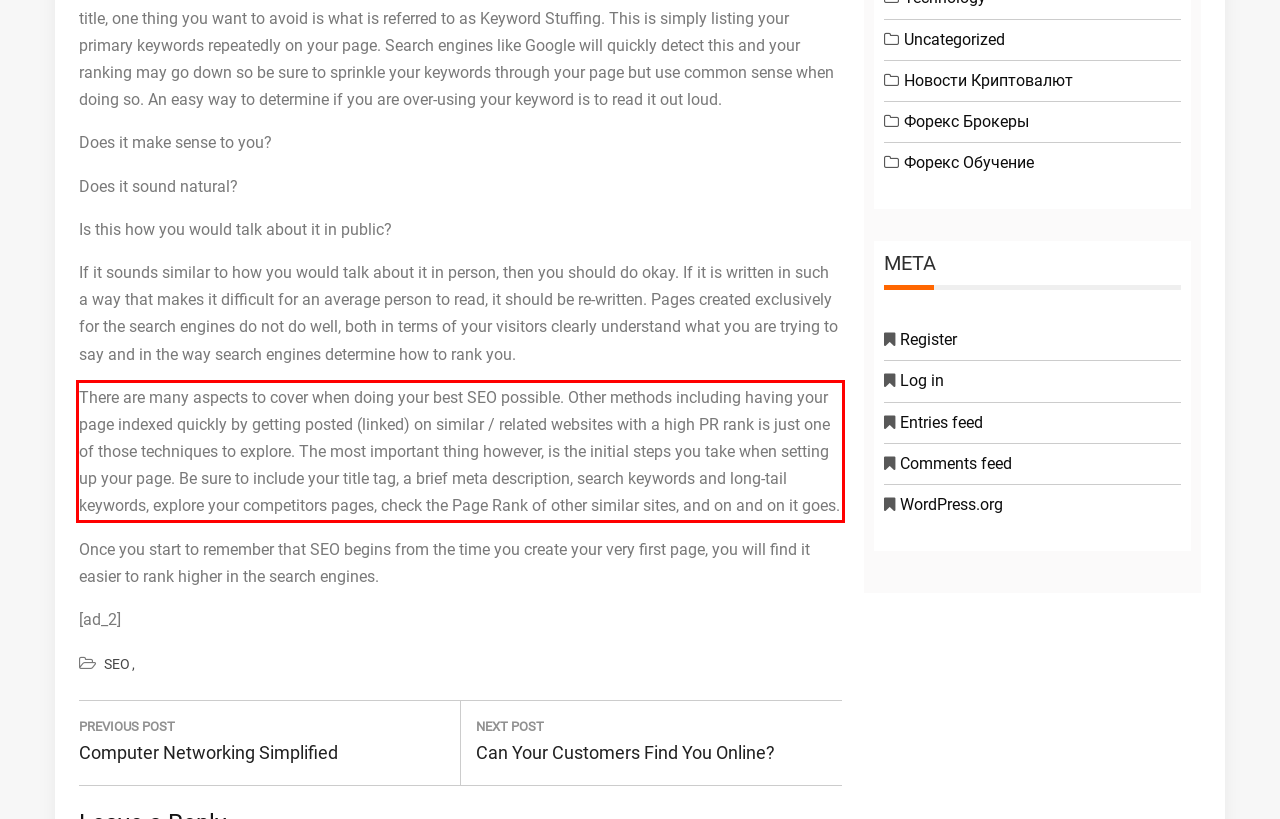Given a webpage screenshot, locate the red bounding box and extract the text content found inside it.

There are many aspects to cover when doing your best SEO possible. Other methods including having your page indexed quickly by getting posted (linked) on similar / related websites with a high PR rank is just one of those techniques to explore. The most important thing however, is the initial steps you take when setting up your page. Be sure to include your title tag, a brief meta description, search keywords and long-tail keywords, explore your competitors pages, check the Page Rank of other similar sites, and on and on it goes.